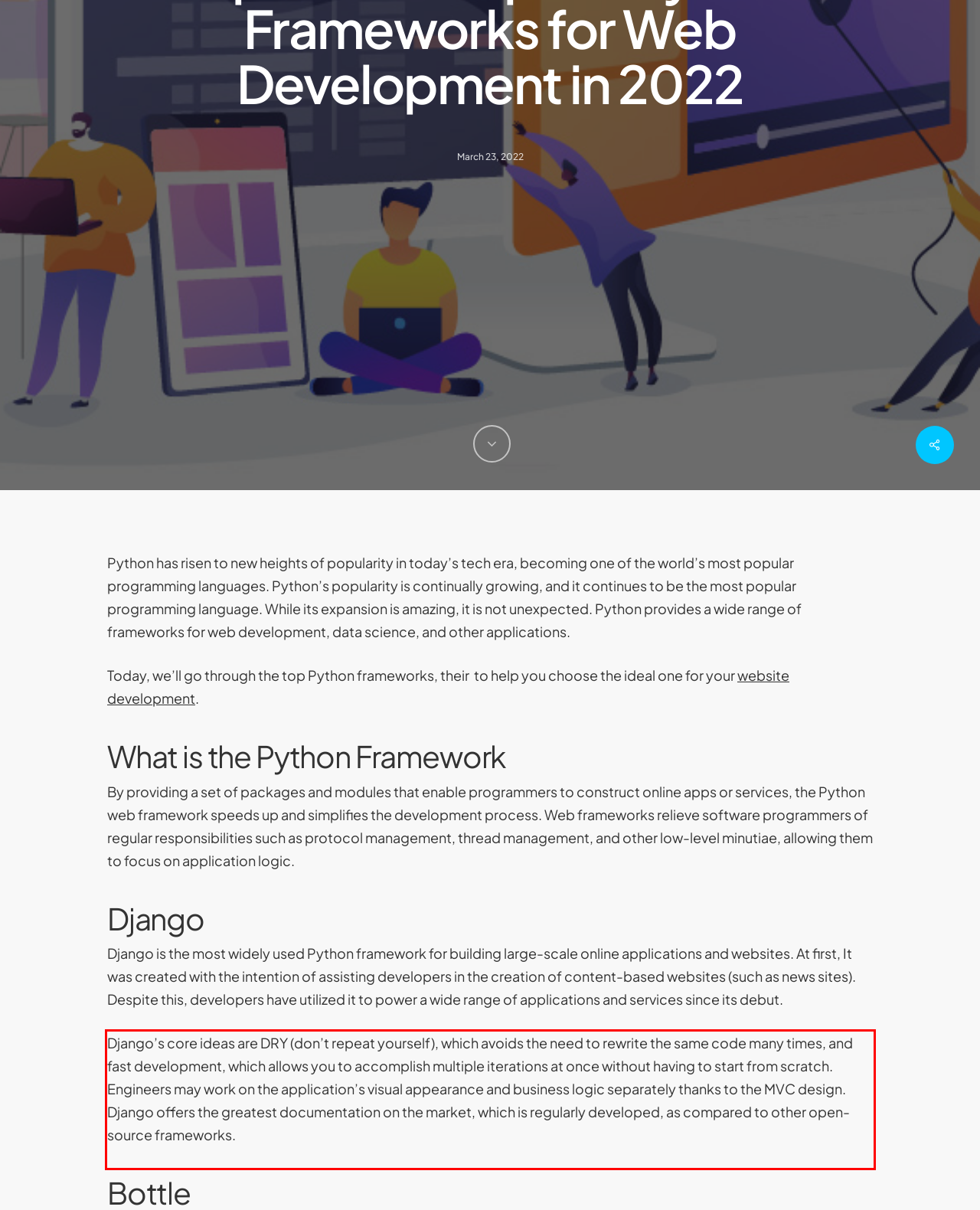Please examine the screenshot of the webpage and read the text present within the red rectangle bounding box.

Django’s core ideas are DRY (don’t repeat yourself), which avoids the need to rewrite the same code many times, and fast development, which allows you to accomplish multiple iterations at once without having to start from scratch. Engineers may work on the application’s visual appearance and business logic separately thanks to the MVC design. Django offers the greatest documentation on the market, which is regularly developed, as compared to other open-source frameworks.